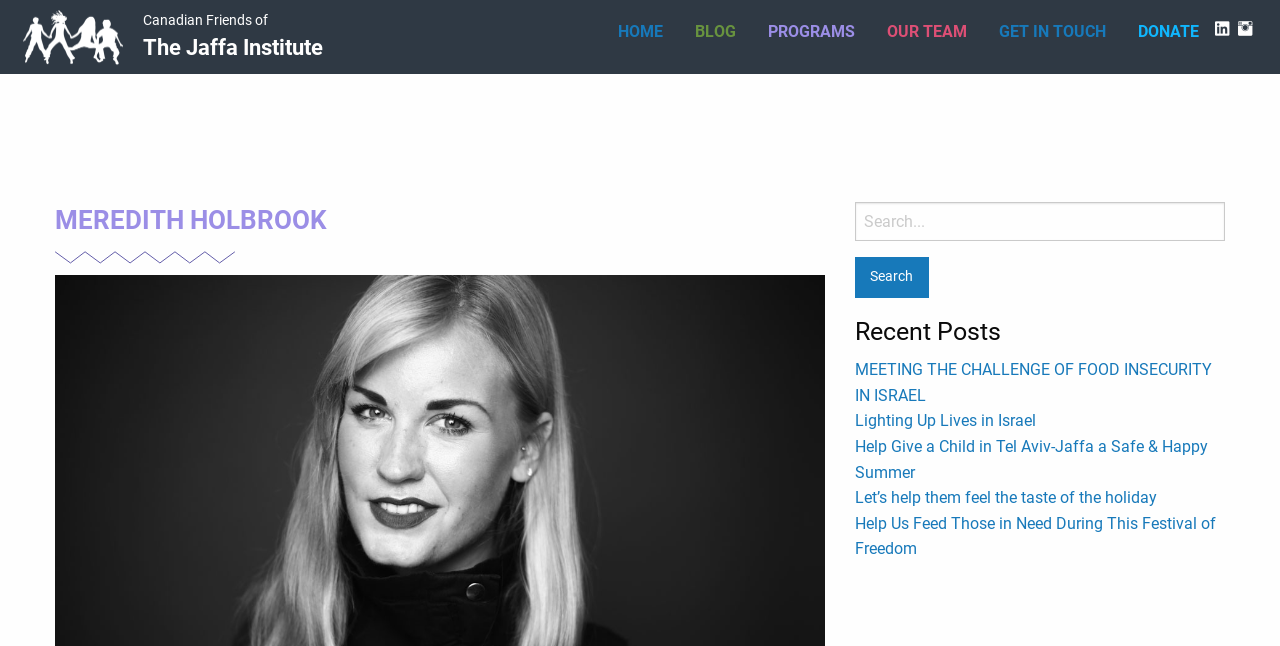Respond to the question below with a single word or phrase: What is the organization's name?

The Jaffa Institute